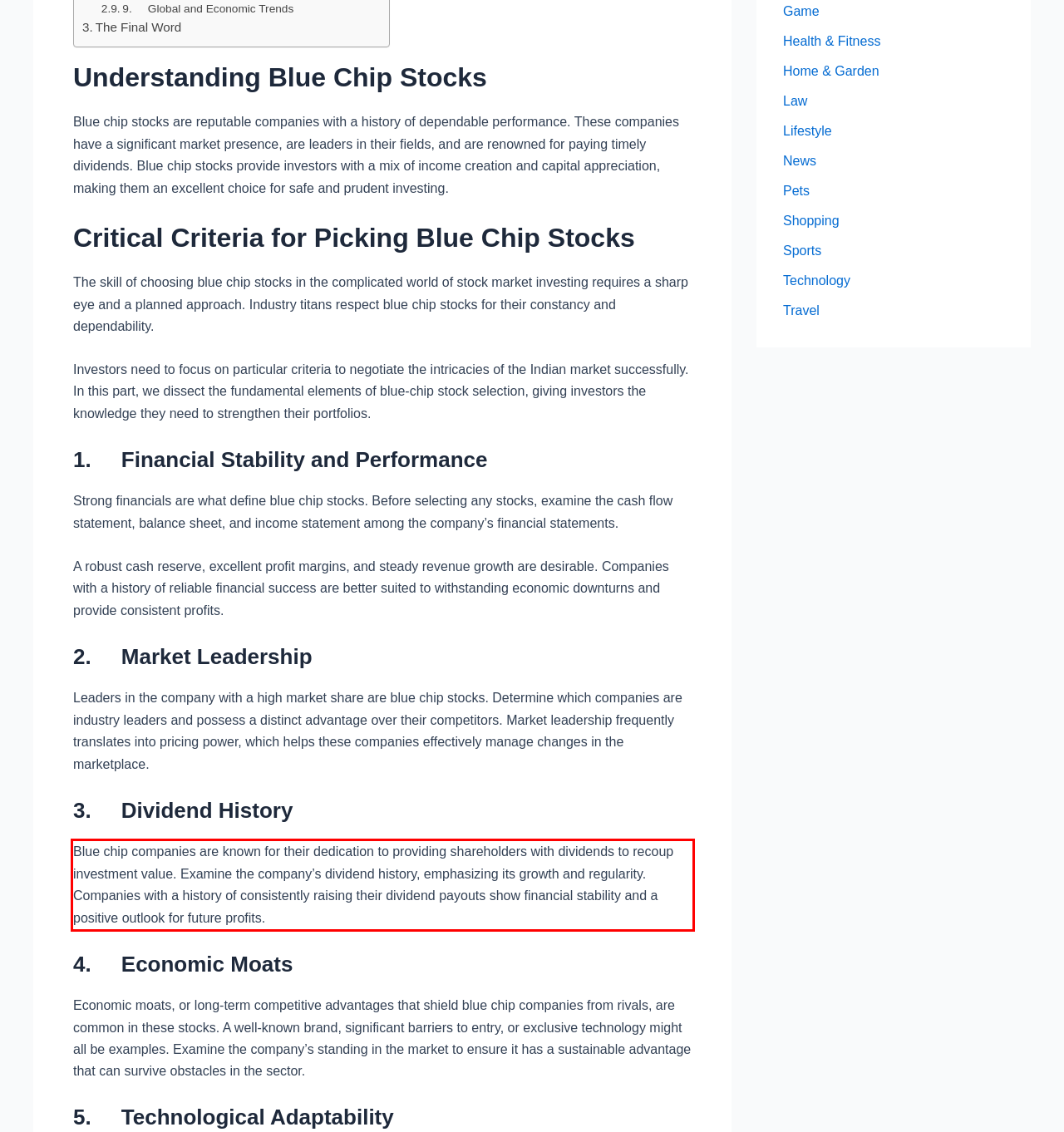Examine the screenshot of the webpage, locate the red bounding box, and perform OCR to extract the text contained within it.

Blue chip companies are known for their dedication to providing shareholders with dividends to recoup investment value. Examine the company’s dividend history, emphasizing its growth and regularity. Companies with a history of consistently raising their dividend payouts show financial stability and a positive outlook for future profits.